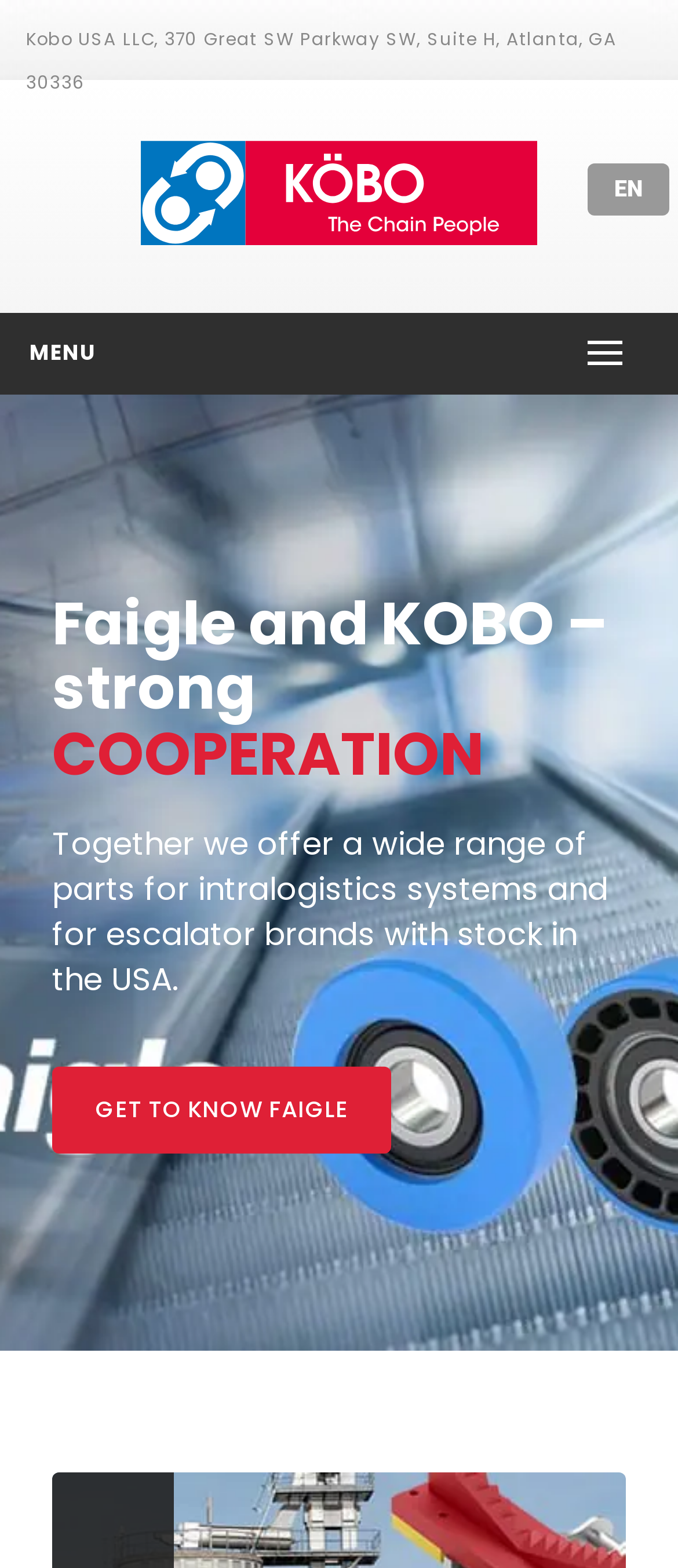Give a detailed explanation of the elements present on the webpage.

The webpage is about KOBO USA, a company that specializes in engineered chains and conveyor chains. At the top left of the page, there is a logo image with a link, accompanied by the company's address in Atlanta, GA. To the right of the logo, there is a language selection link labeled "EN". 

Below the logo, there is a "MENU" text, which is likely a navigation menu. Further down, there are two headings that describe the cooperation between Faigle and KOBO, highlighting their joint offerings for intralogistics systems and escalator brands in the USA. 

Underneath the headings, there is a call-to-action link "GET TO KNOW FAIGLE", which is positioned above a large article section that takes up most of the page's content area. The article section appears to be the main content of the page, but its specific details are not provided.